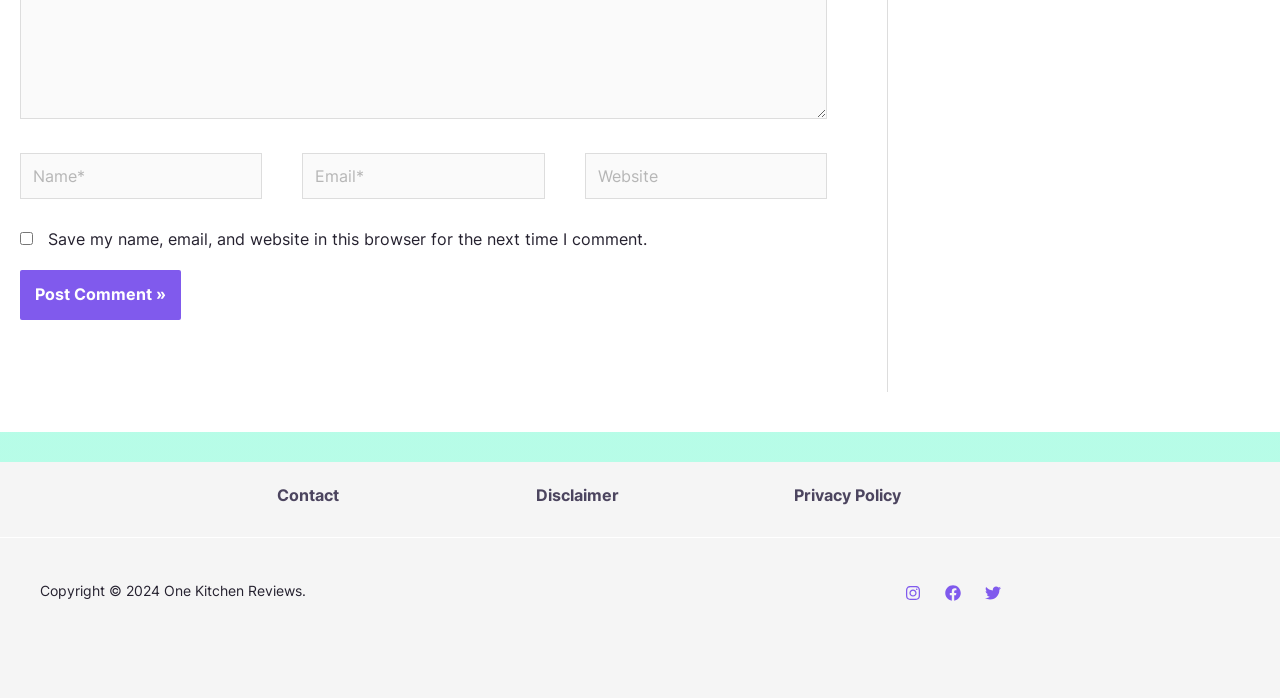From the element description: "Privacy Policy", extract the bounding box coordinates of the UI element. The coordinates should be expressed as four float numbers between 0 and 1, in the order [left, top, right, bottom].

[0.62, 0.695, 0.704, 0.724]